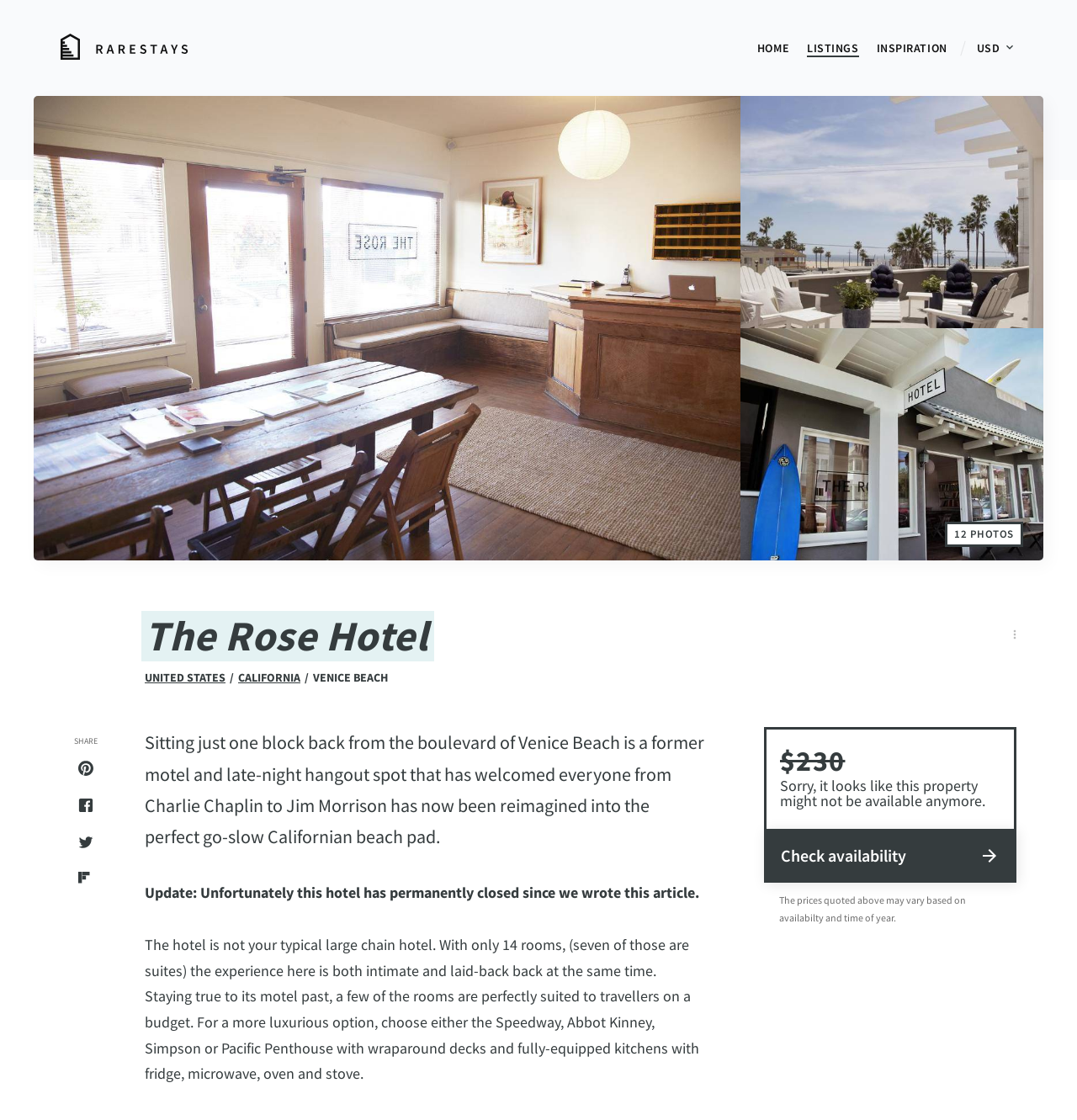With reference to the screenshot, provide a detailed response to the question below:
What is the name of the hotel?

I found the answer by looking at the heading element with the text 'The Rose Hotel' which is located at the top of the webpage, indicating that it is the main title of the hotel.